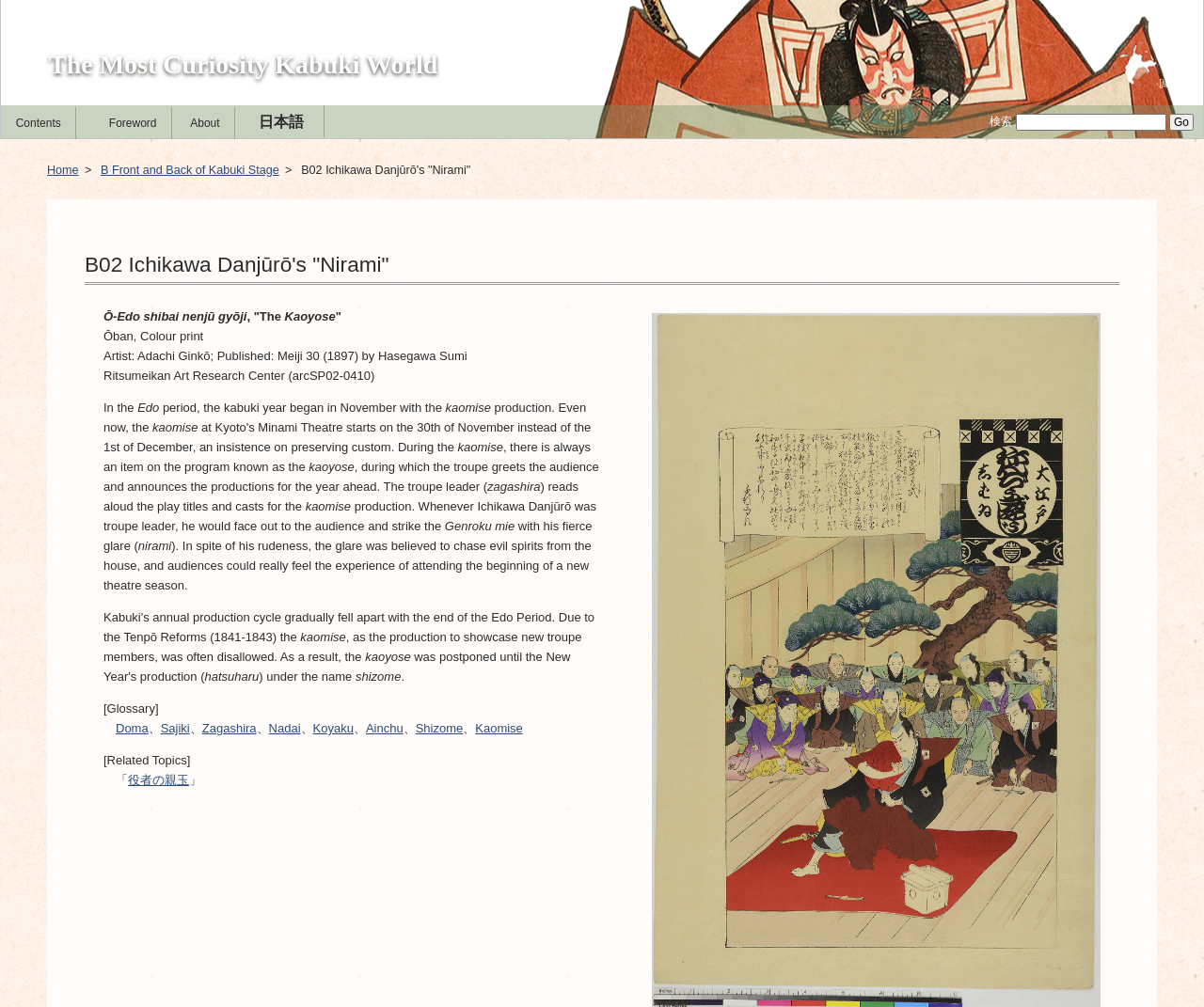Locate the bounding box for the described UI element: "parent_node: 検索 value="Go"". Ensure the coordinates are four float numbers between 0 and 1, formatted as [left, top, right, bottom].

[0.971, 0.113, 0.991, 0.13]